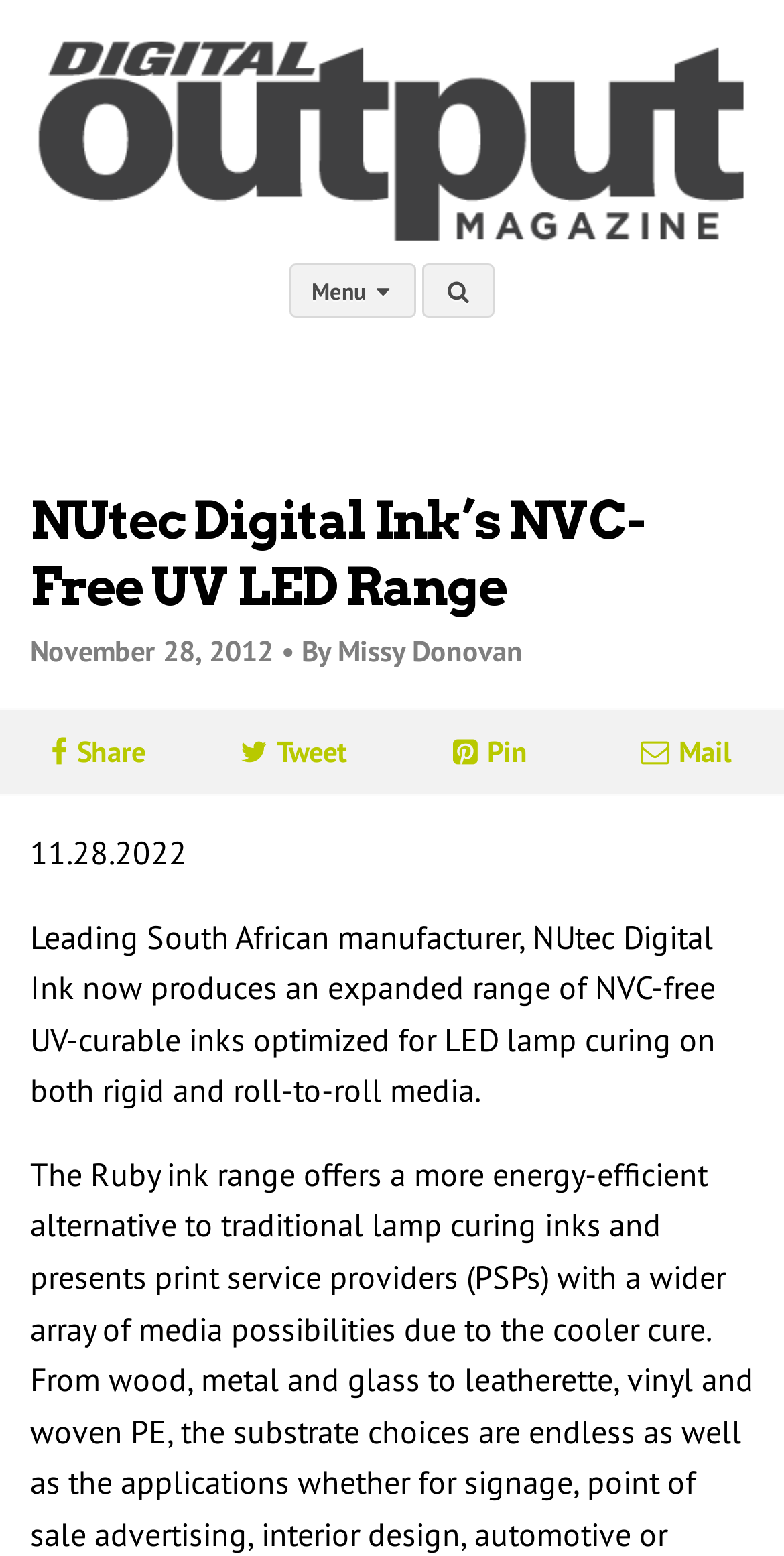What type of inks does NUtec Digital Ink produce?
Please answer the question with a single word or phrase, referencing the image.

NVC-free UV-curable inks